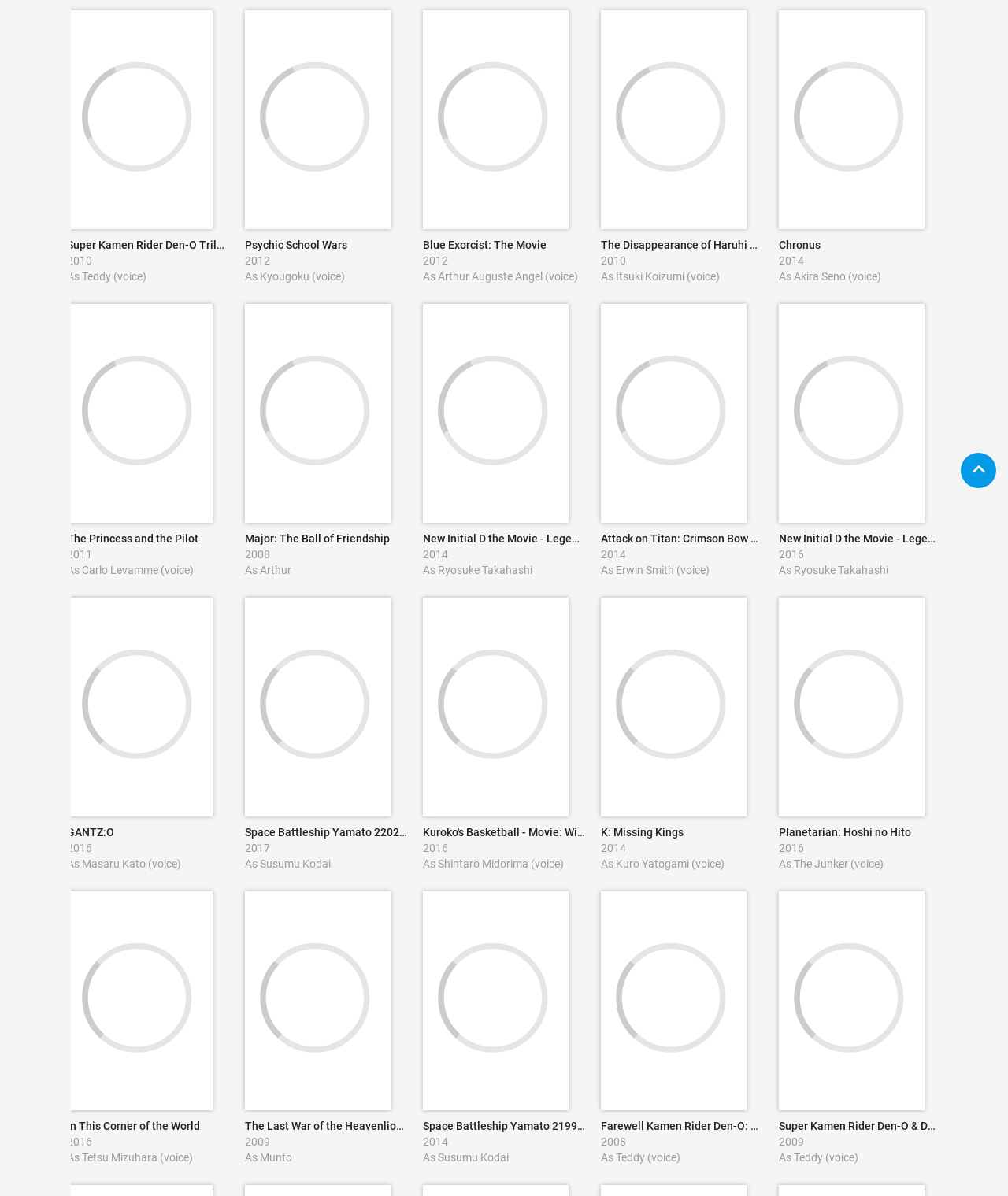Determine the bounding box for the described UI element: "Add".

None